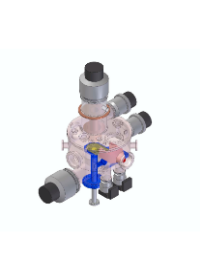What can be observed in the central region of the chamber?
Refer to the image and provide a detailed answer to the question.

The central region of the chamber is clear, allowing for observation of the interaction space where antiprotons collide with gas jets. This is evident from the caption, which highlights the importance of this region for studying atomic collision dynamics.